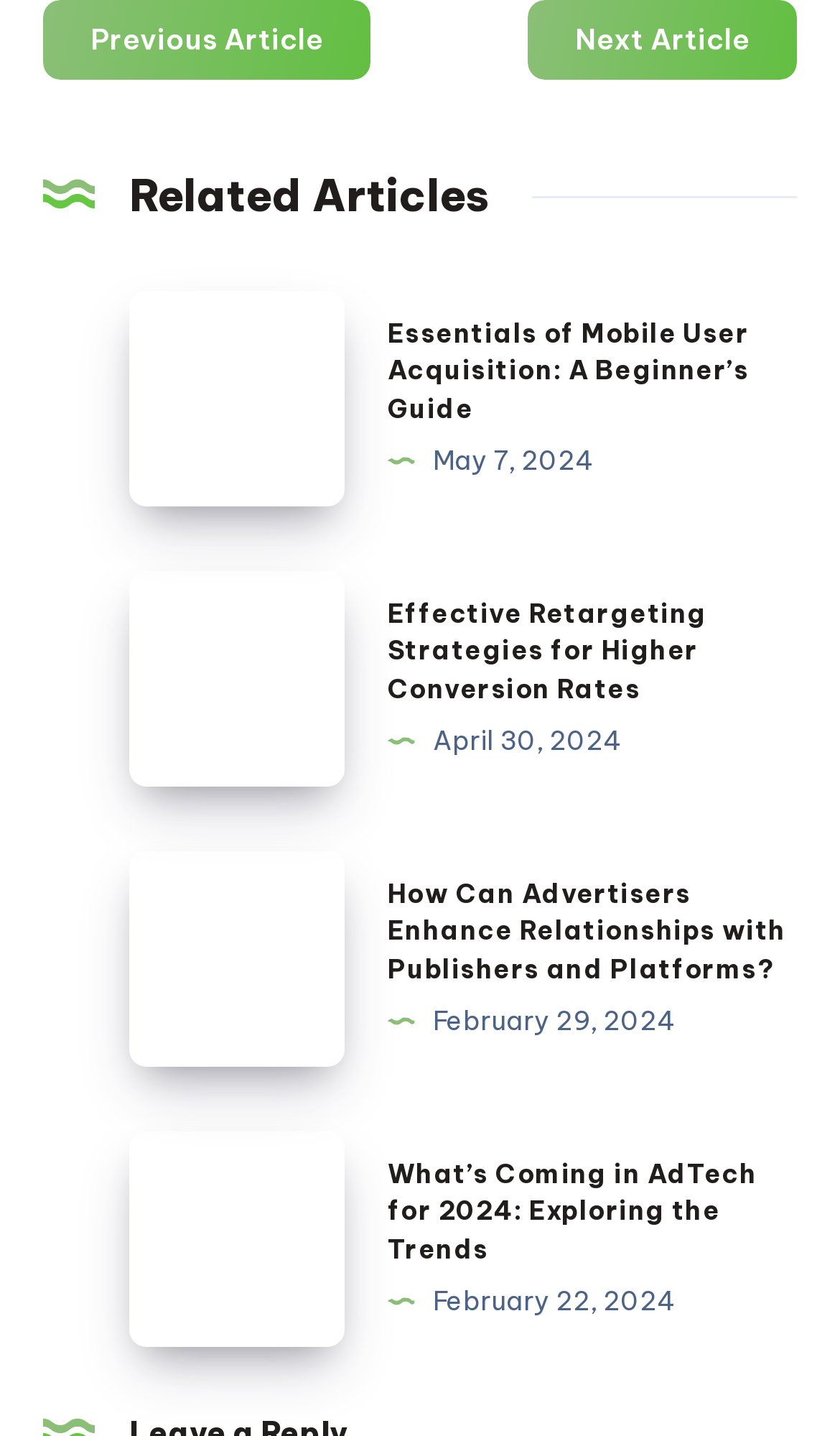Utilize the details in the image to thoroughly answer the following question: When was the second related article published?

I looked at the second article element under the 'Related Articles' heading and found the time element associated with it, which indicates that the article was published on April 30, 2024.